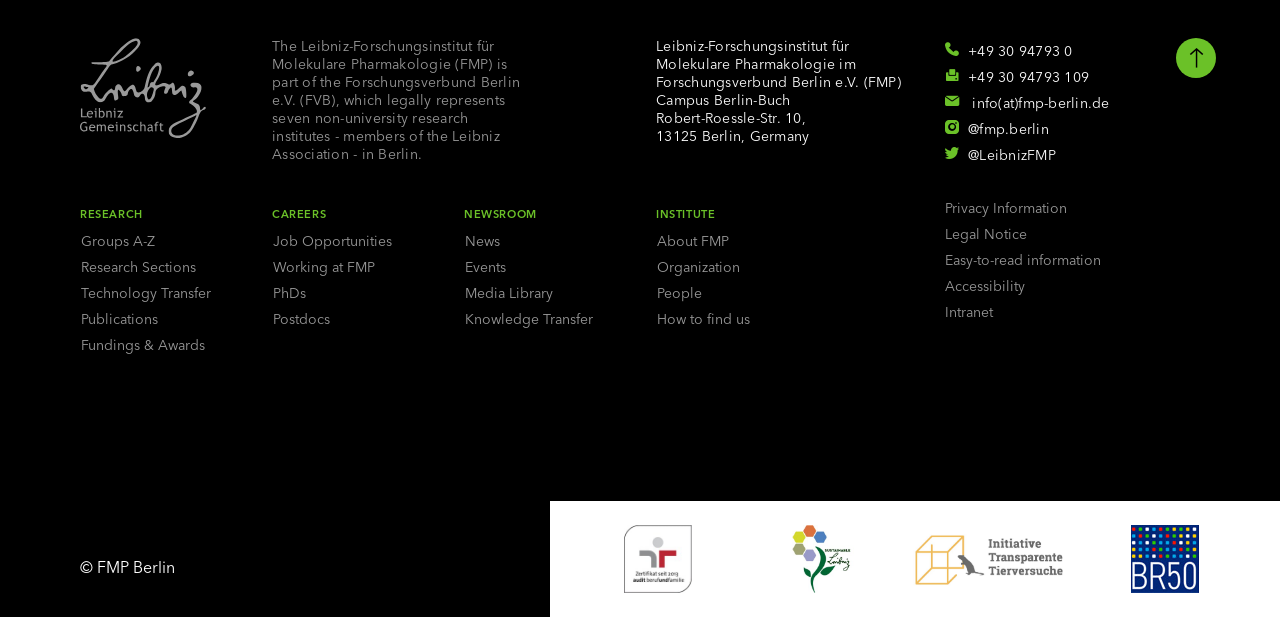What is the name of the institute?
Please provide a comprehensive answer to the question based on the webpage screenshot.

I found the answer by looking at the StaticText element with the text 'Leibniz-Forschungsinstitut für Molekulare Pharmakologie im Forschungsverbund Berlin e.V. (FMP)' which is located at the top of the webpage, indicating the name of the institute.